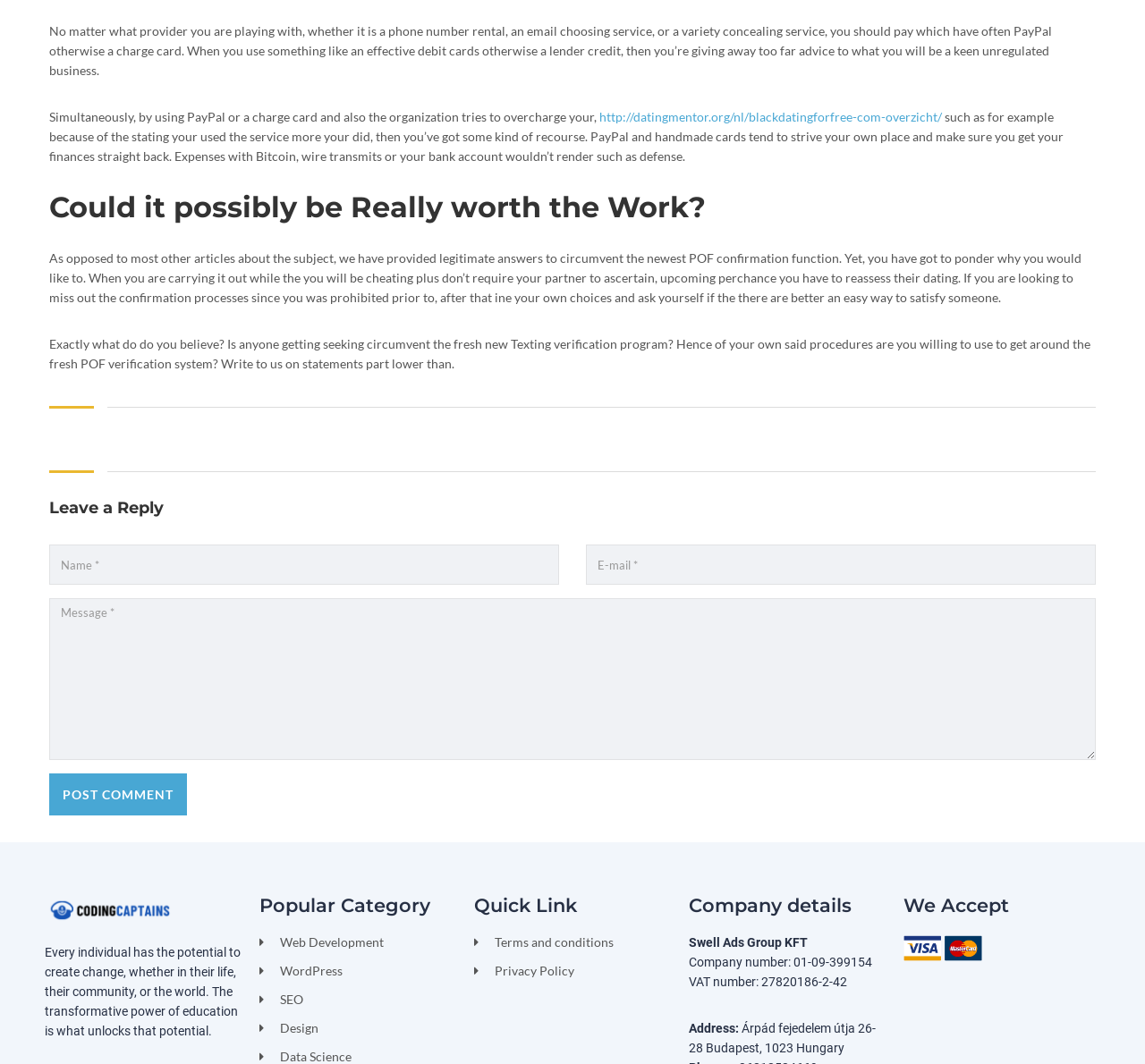Determine the bounding box coordinates of the UI element described below. Use the format (top-left x, top-left y, bottom-right x, bottom-right y) with floating point numbers between 0 and 1: Customize

None